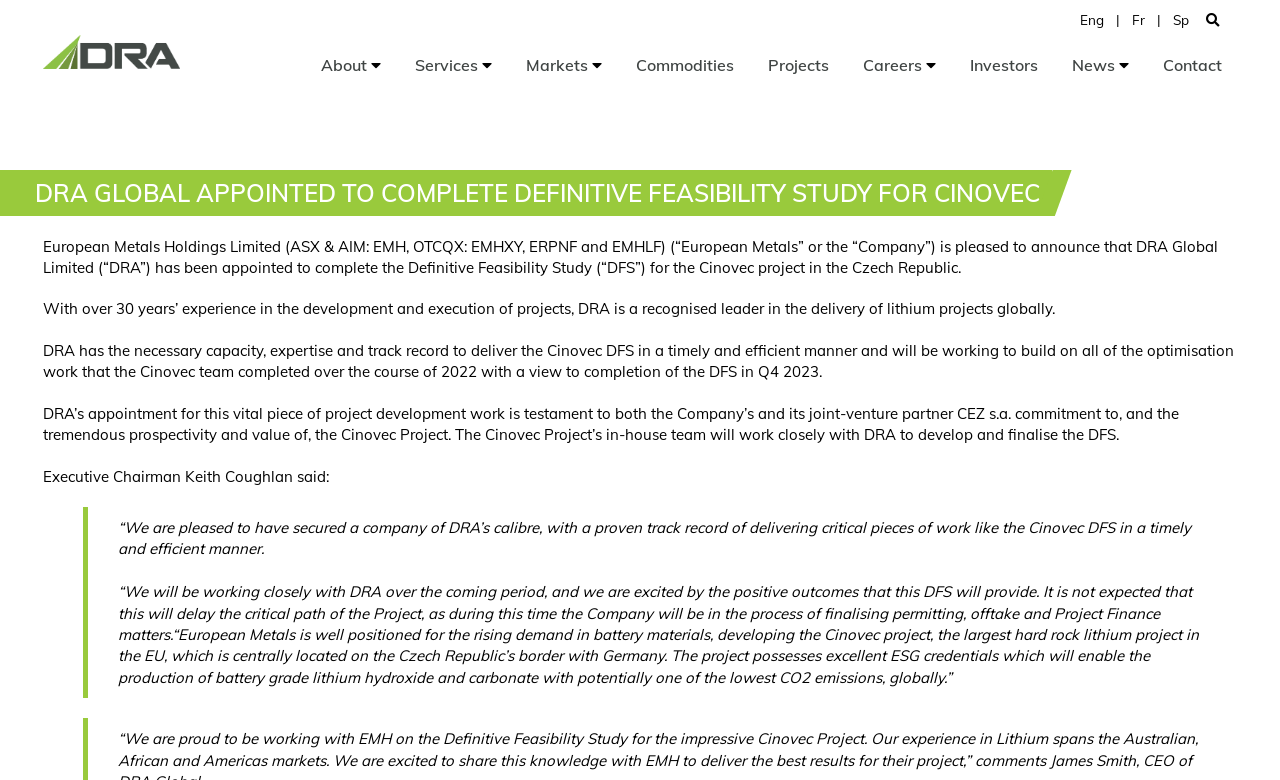Summarize the webpage in an elaborate manner.

The webpage is about DRA Global, a world-class global engineering company. At the top right corner, there are four language options: English, French, Spanish, and a search button. On the top left, there is a logo of DRA Global with a link to the homepage.

Below the language options, there is a navigation menu with links to various sections of the website, including About, Services, Markets, Commodities, Projects, Careers, Investors, News, and Contact.

The main content of the webpage is an announcement about DRA Global being appointed to complete the Definitive Feasibility Study for the Cinovec project in the Czech Republic. The text is divided into four paragraphs, describing the appointment, DRA's experience and capabilities, the scope of the project, and a quote from the Executive Chairman.

Below the main text, there is a blockquote with a statement from the Executive Chairman, discussing the partnership with DRA and the expected outcomes of the project. The webpage has a clean and organized layout, with clear headings and concise text.